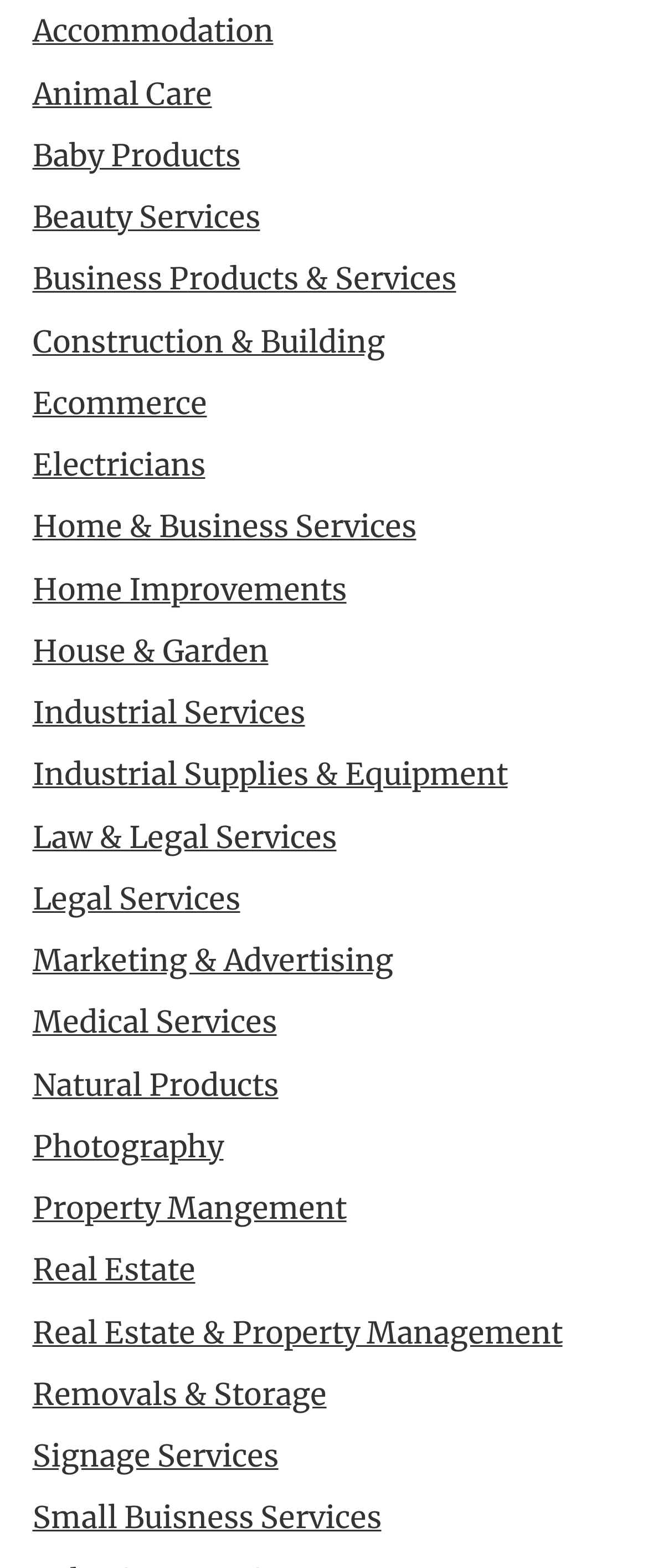Determine the bounding box coordinates of the element that should be clicked to execute the following command: "Visit About TEAC page".

None